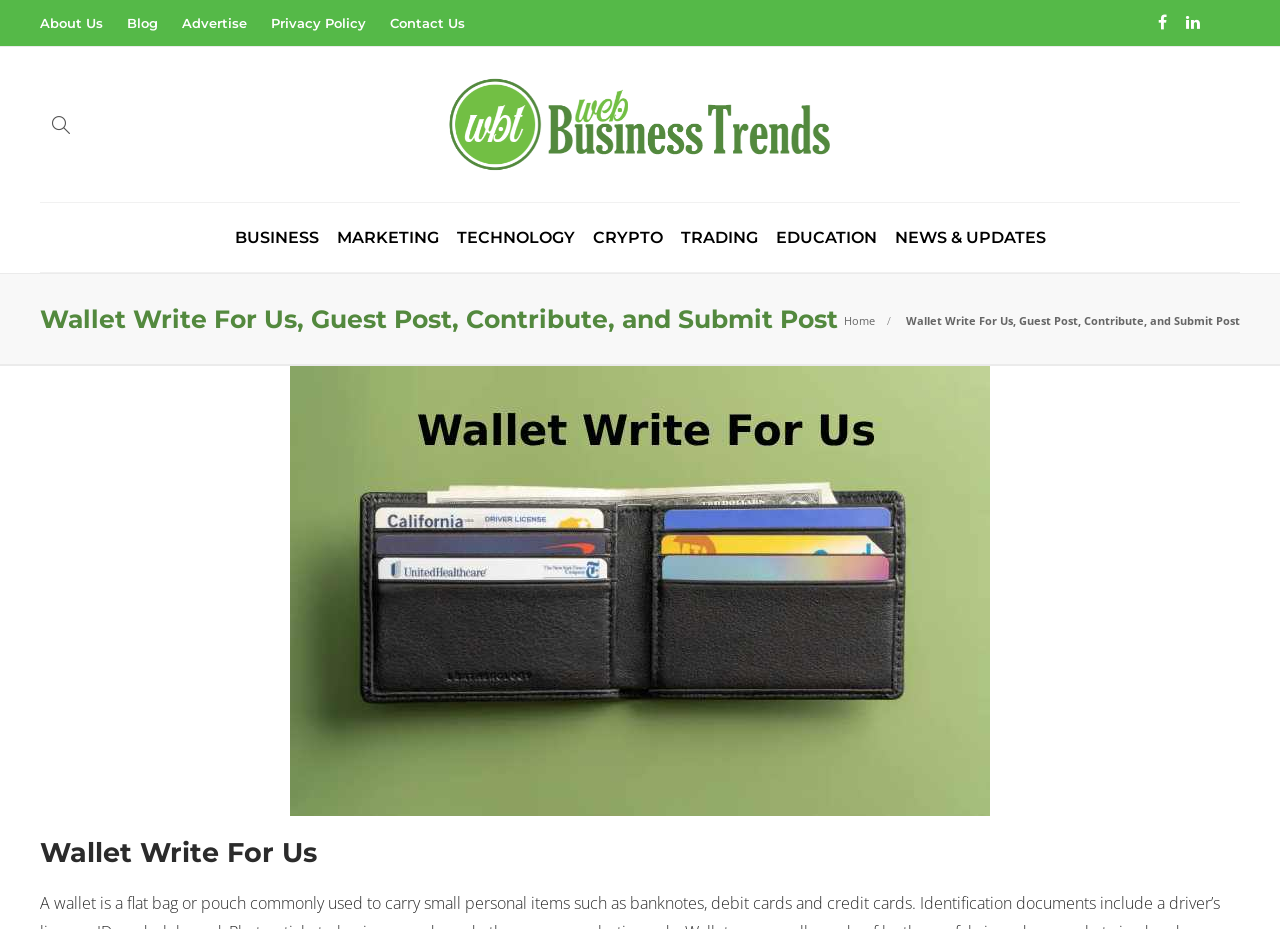Consider the image and give a detailed and elaborate answer to the question: 
How many tabs are in the tablist?

I counted the number of tabs inside the tablist with bounding box coordinates [0.355, 0.624, 0.483, 0.648], which are 'Recent' and 'Popular'. This indicates that there are 2 tabs in the tablist.